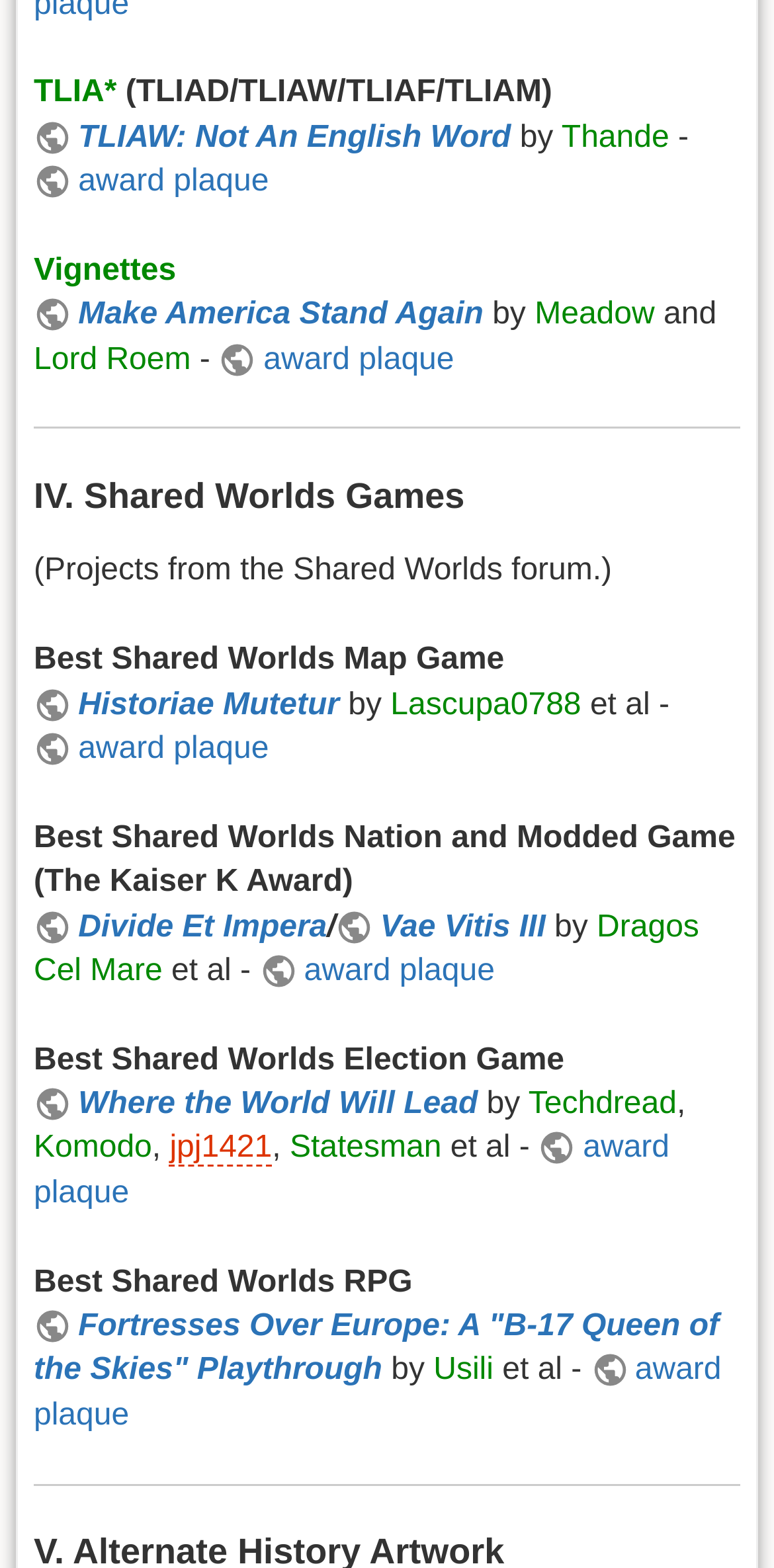Determine the bounding box coordinates for the UI element matching this description: "Make America Stand Again".

[0.044, 0.19, 0.625, 0.212]